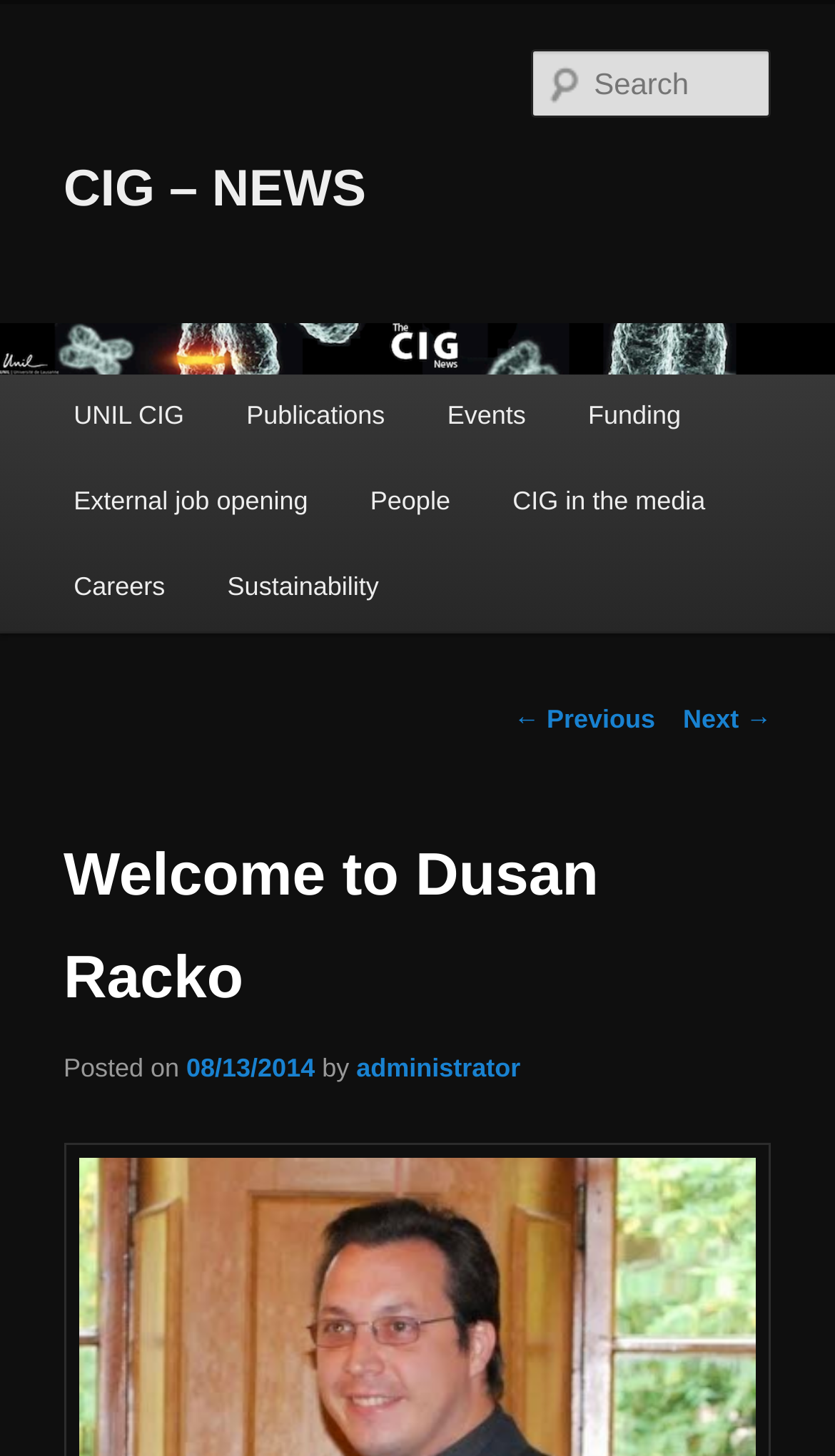What is the name of the website?
From the screenshot, supply a one-word or short-phrase answer.

Dusan Racko